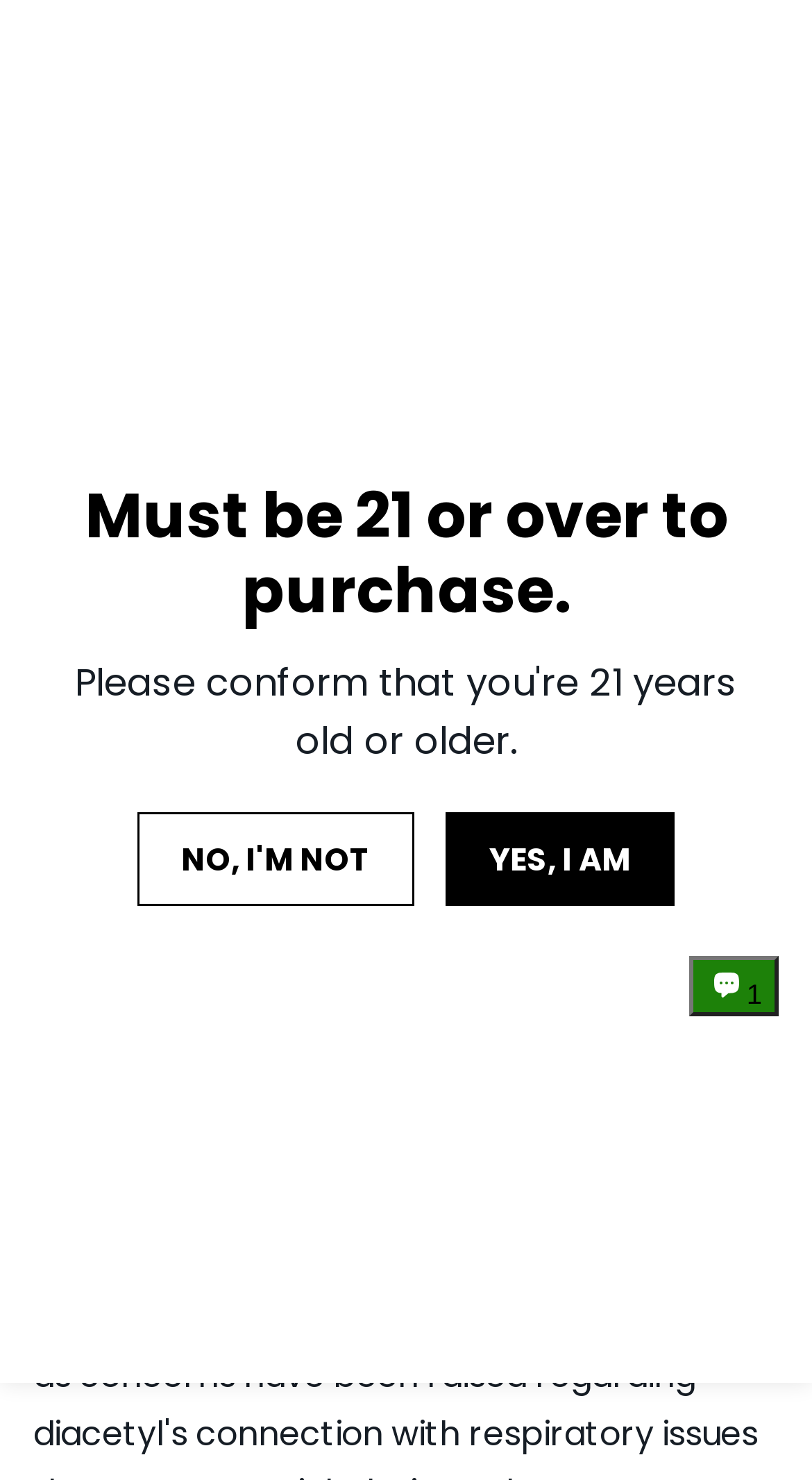Please identify the bounding box coordinates of the area that needs to be clicked to follow this instruction: "Click the 'YES, I AM' button".

[0.549, 0.548, 0.831, 0.611]